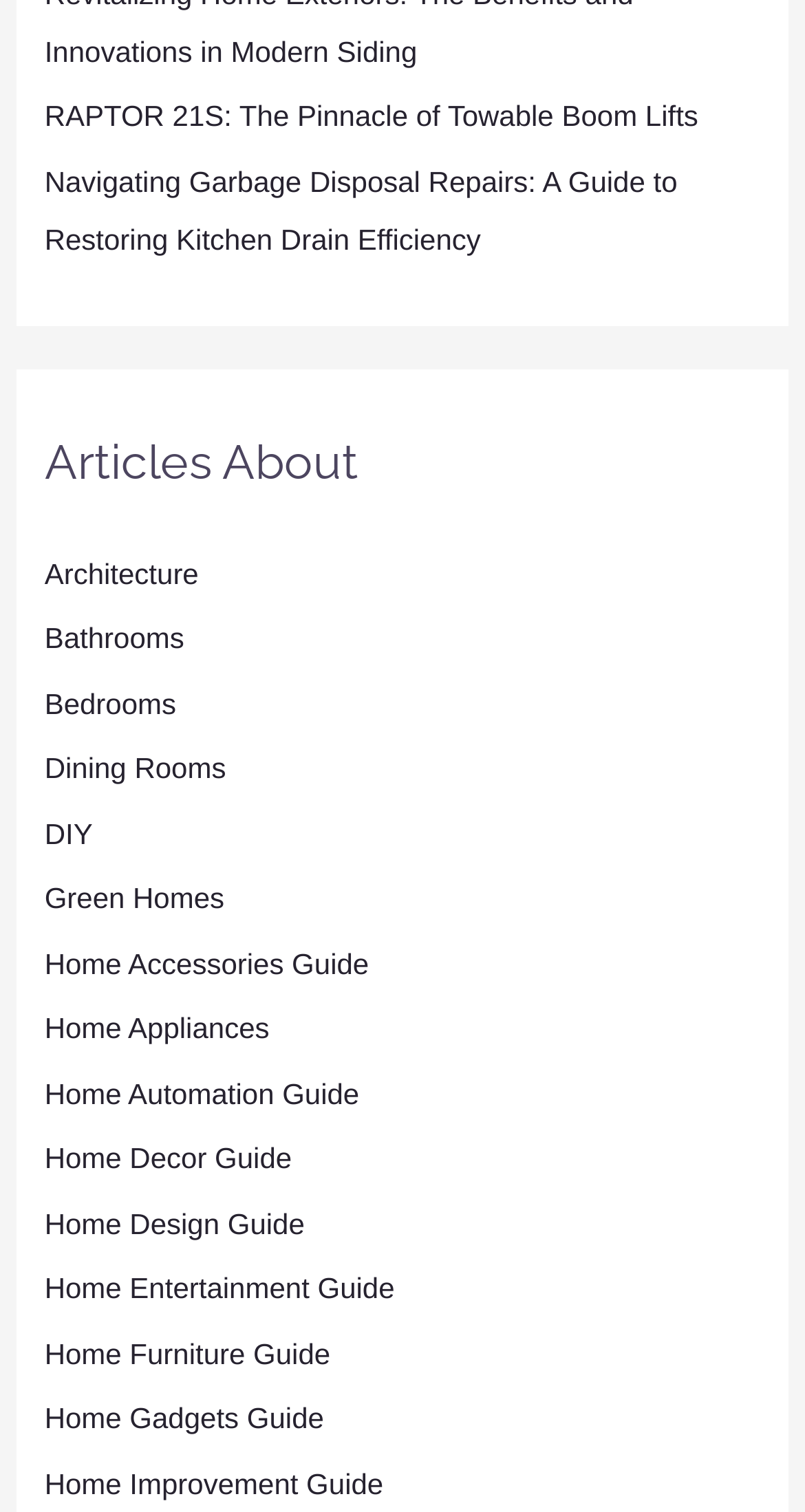What is the position of the link 'Home Decor Guide'?
Provide a fully detailed and comprehensive answer to the question.

The link 'Home Decor Guide' has a y1 coordinate of 0.755, which is smaller than the y1 coordinate of 'Home Design Guide' (0.798), indicating that 'Home Decor Guide' is positioned above 'Home Design Guide'.